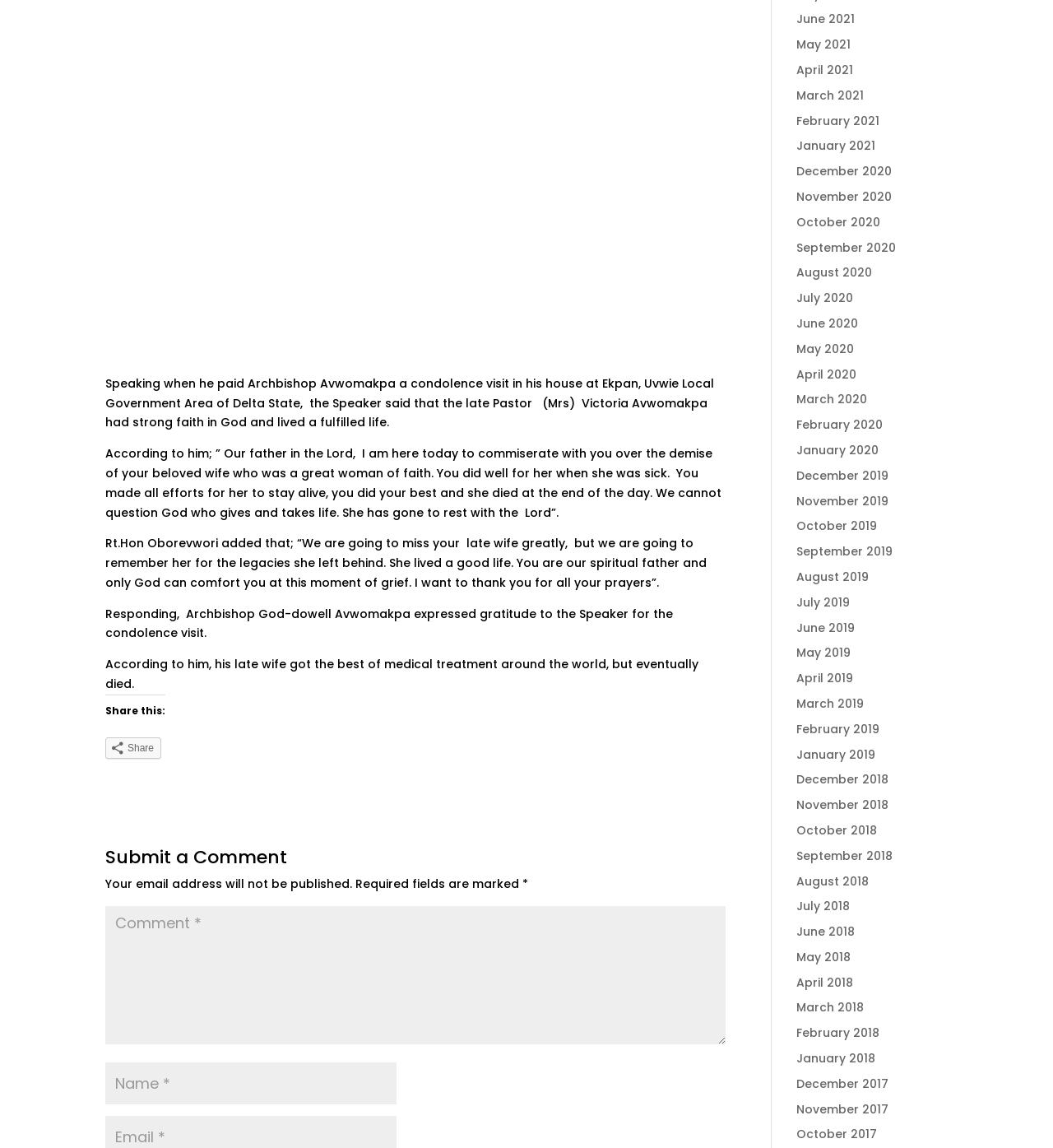What are the links on the right side of the page? From the image, respond with a single word or brief phrase.

Archive links